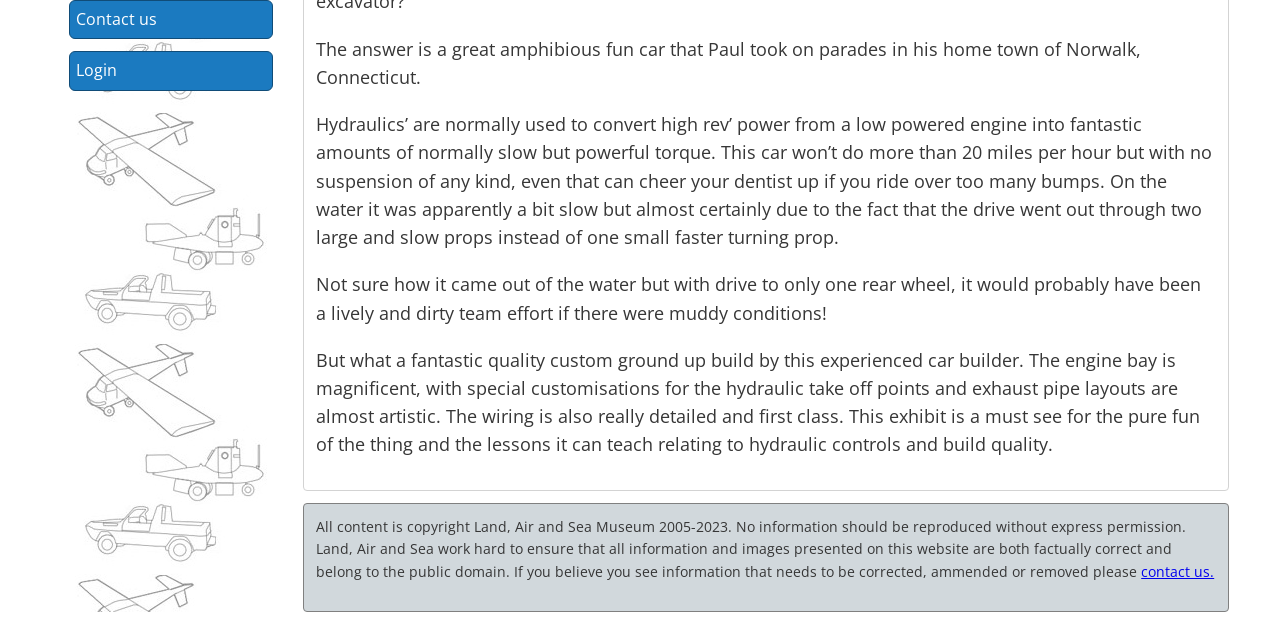Locate the bounding box of the UI element with the following description: "Login".

[0.055, 0.082, 0.213, 0.14]